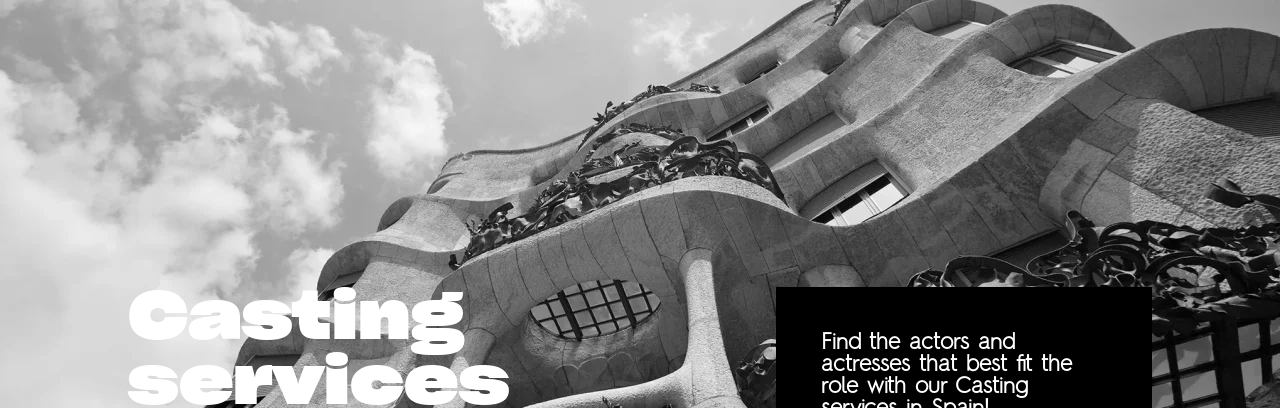Given the content of the image, can you provide a detailed answer to the question?
In which country is the casting service available?

The question asks about the country where the casting service is available. The caption explicitly mentions that the service is available in Spain, which is the answer to this question.